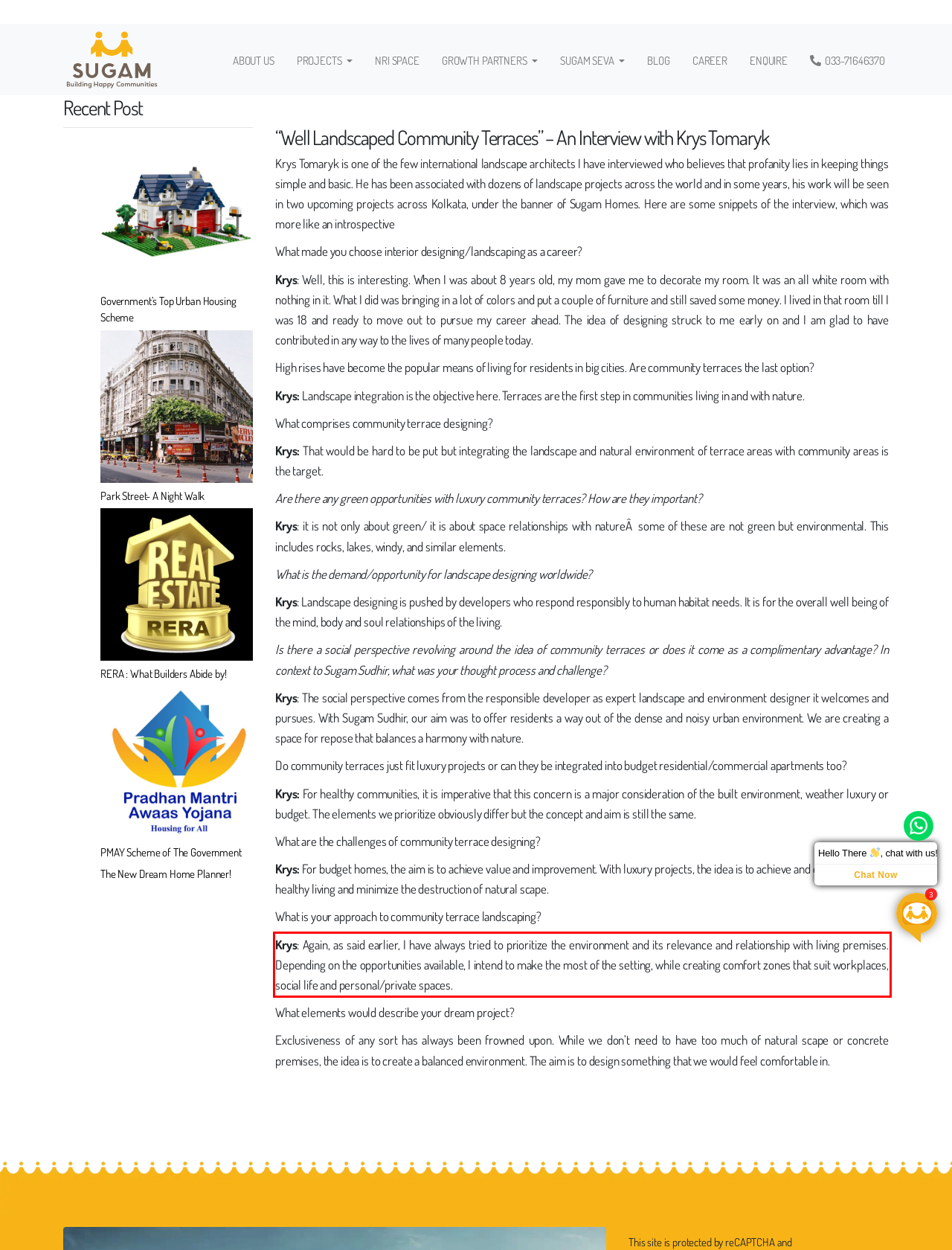You are provided with a webpage screenshot that includes a red rectangle bounding box. Extract the text content from within the bounding box using OCR.

Krys: Again, as said earlier, I have always tried to prioritize the environment and its relevance and relationship with living premises. Depending on the opportunities available, I intend to make the most of the setting, while creating comfort zones that suit workplaces, social life and personal/private spaces.